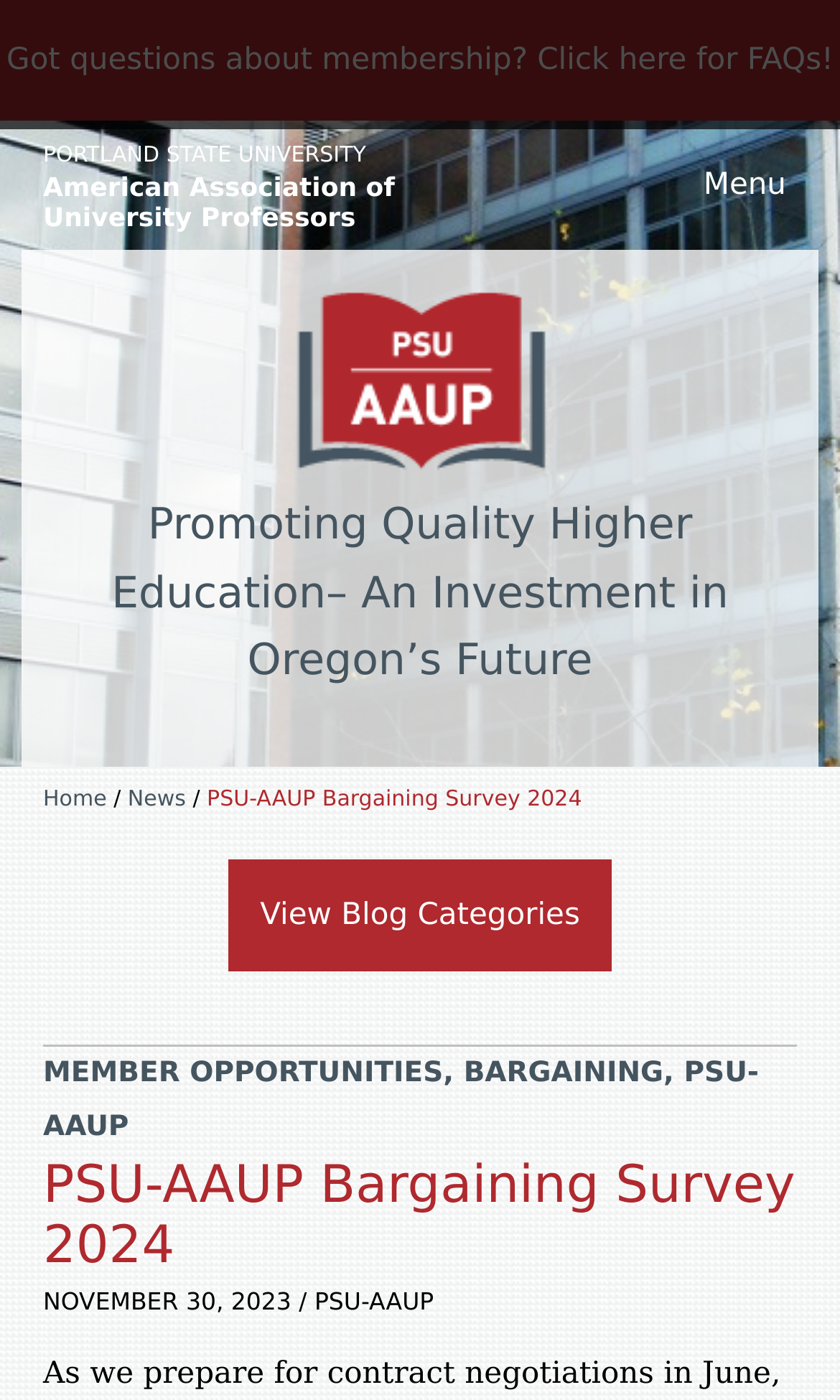Please give a short response to the question using one word or a phrase:
What is the name of the university?

Portland State University